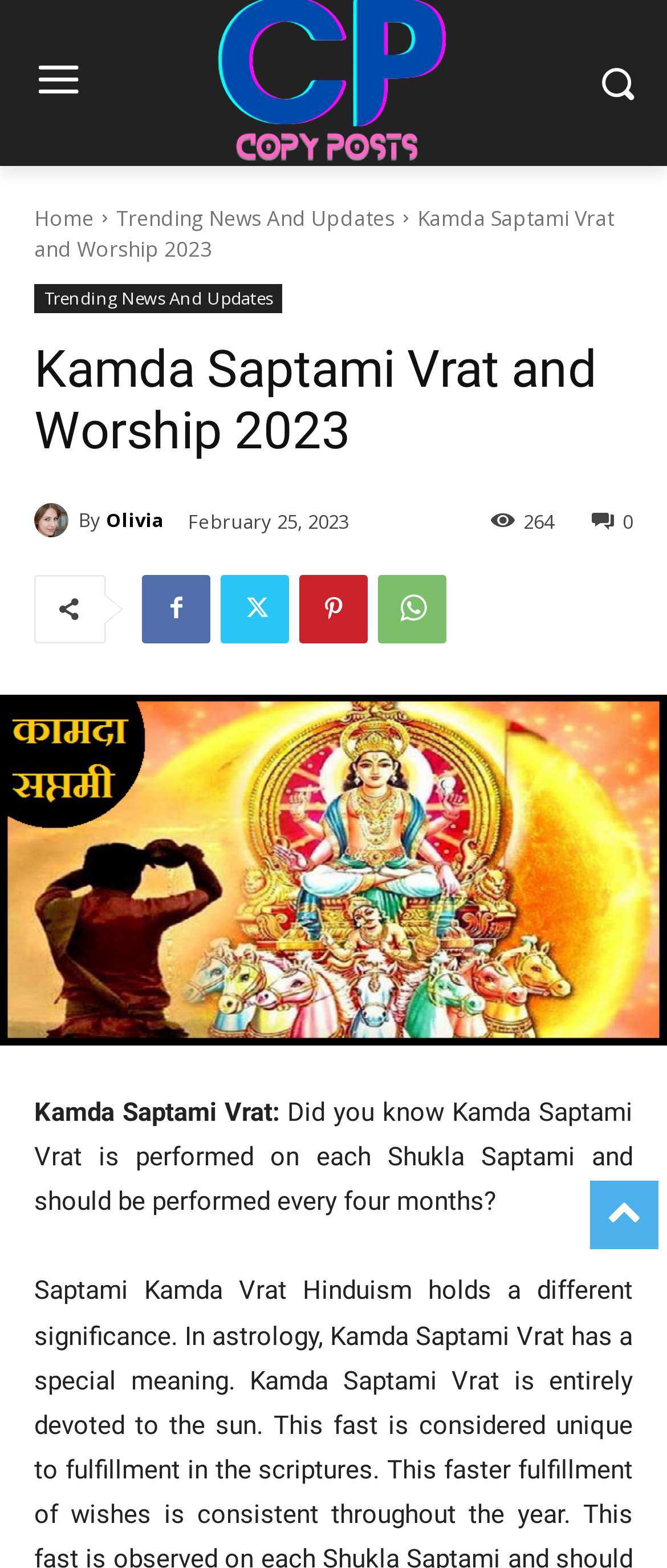Give a one-word or one-phrase response to the question:
When was the article published?

February 25, 2023